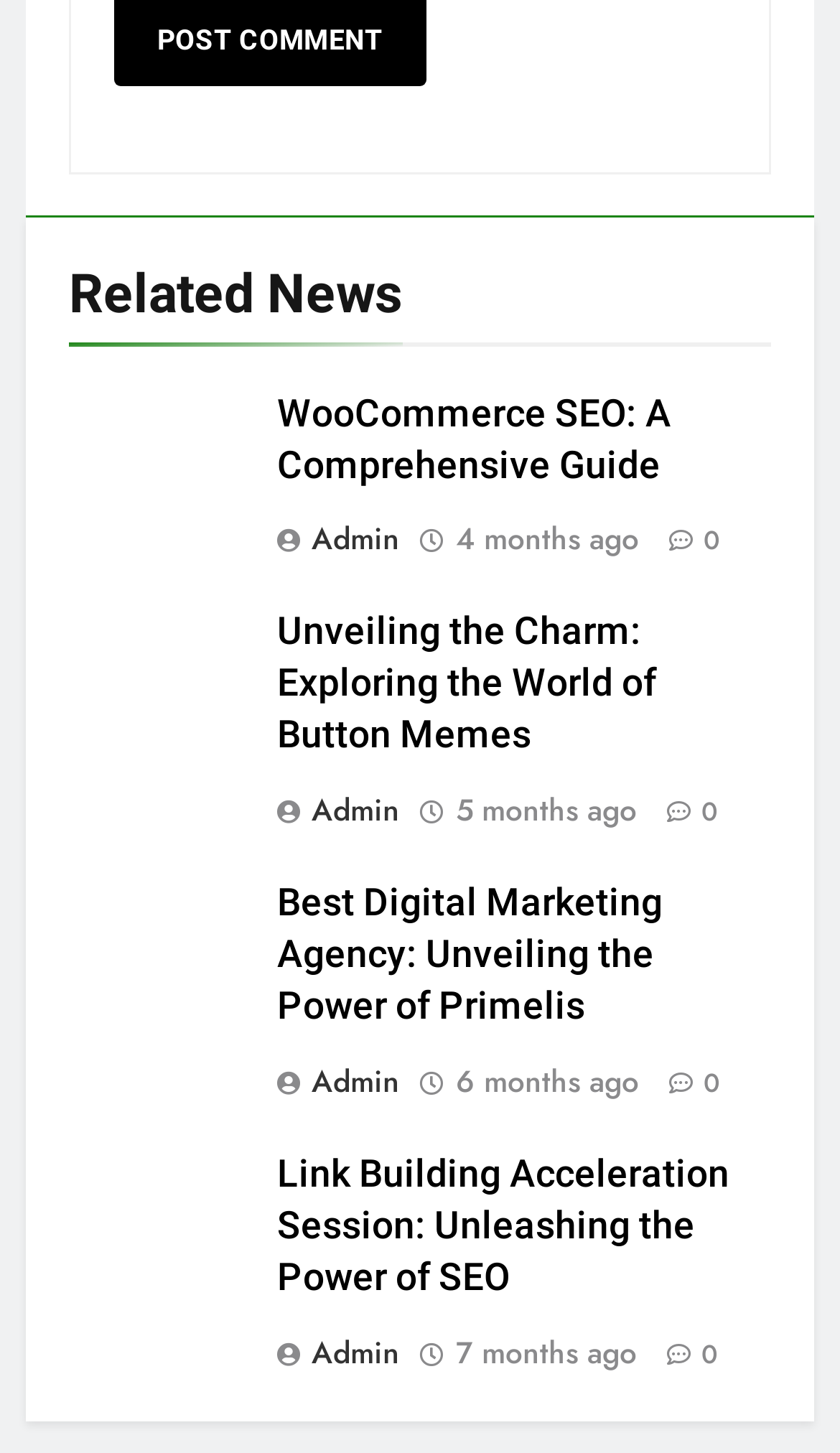Given the element description: "0", predict the bounding box coordinates of this UI element. The coordinates must be four float numbers between 0 and 1, given as [left, top, right, bottom].

[0.768, 0.543, 0.855, 0.571]